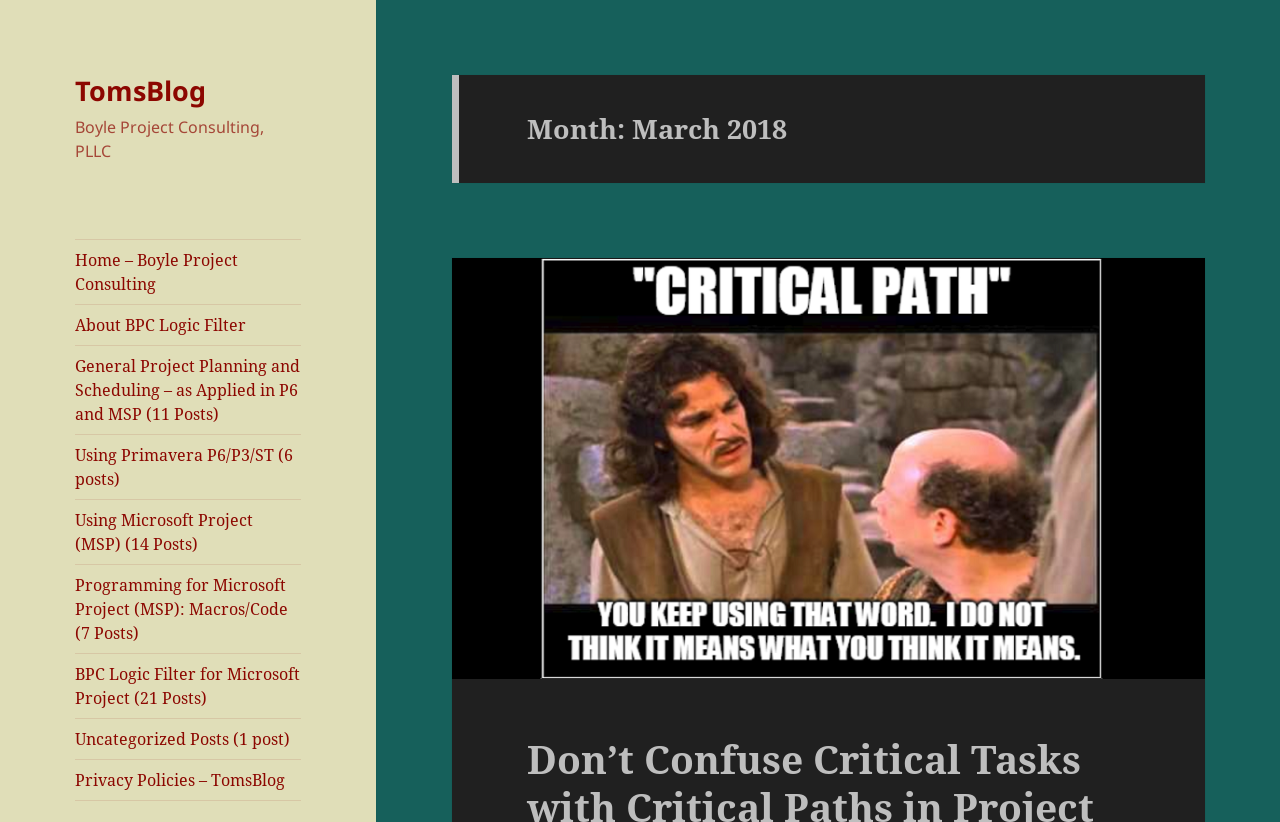Extract the main title from the webpage.

Month: March 2018